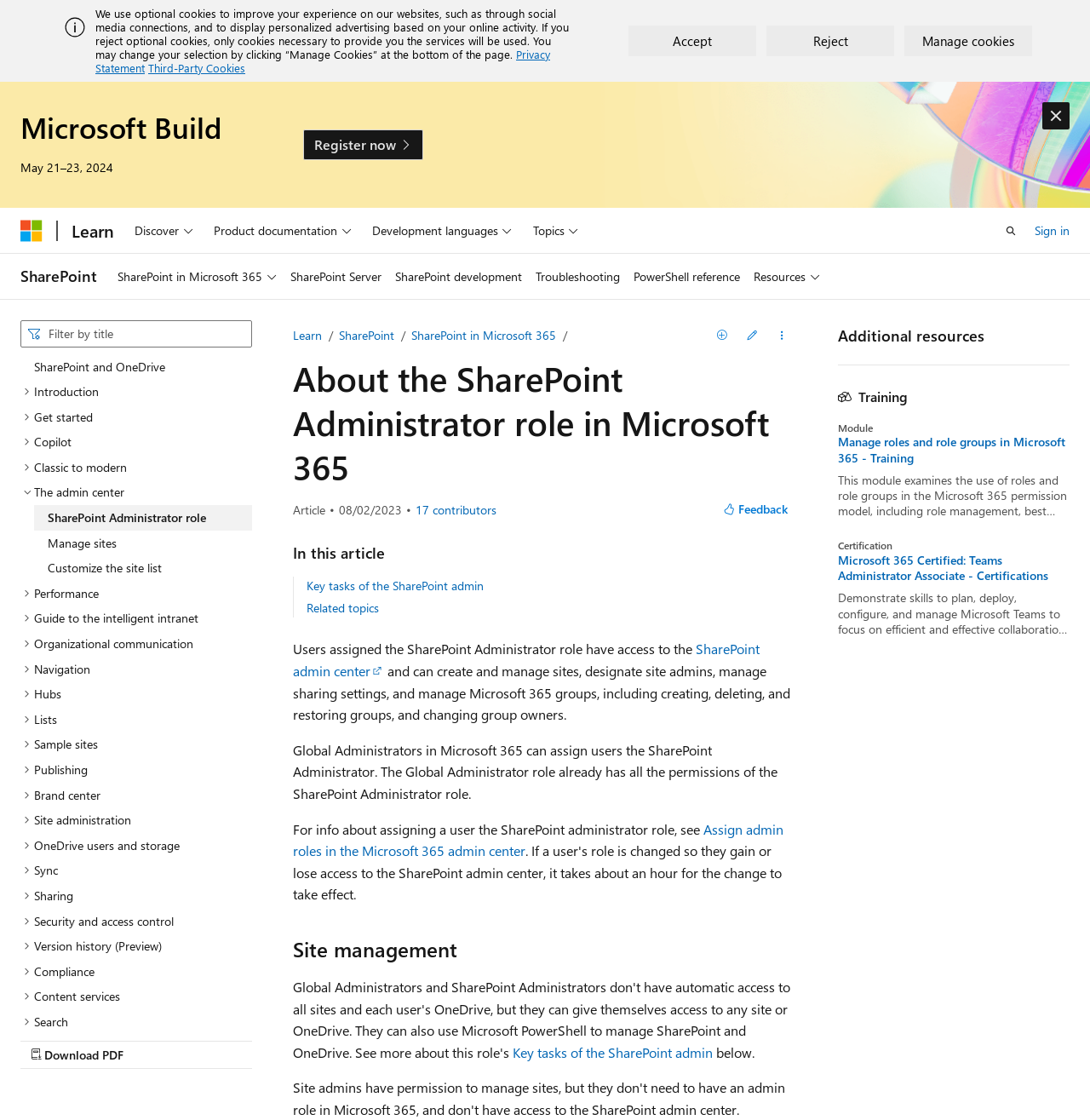Pinpoint the bounding box coordinates of the area that should be clicked to complete the following instruction: "Search for something". The coordinates must be given as four float numbers between 0 and 1, i.e., [left, top, right, bottom].

[0.019, 0.286, 0.231, 0.31]